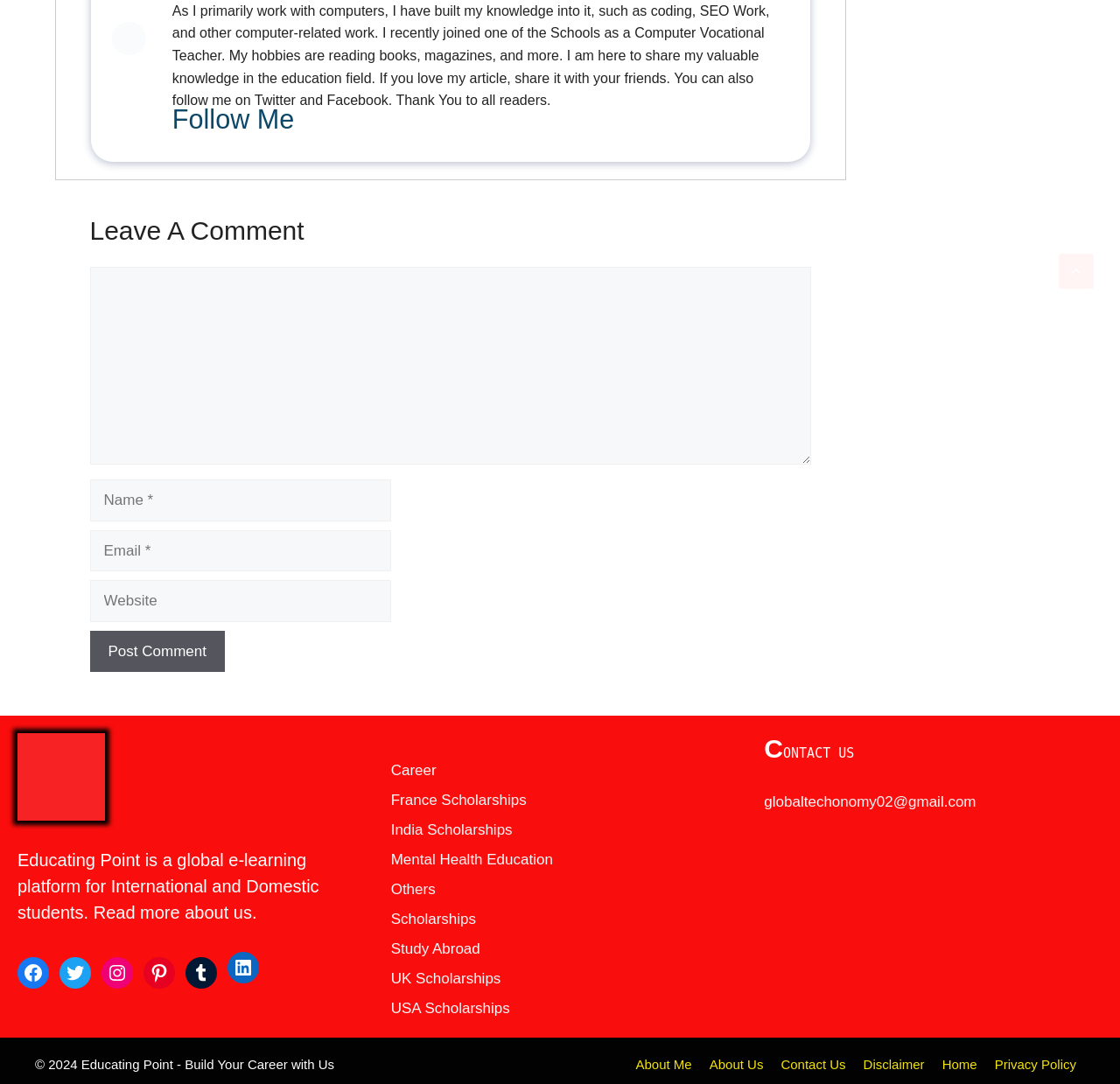Identify the bounding box coordinates of the specific part of the webpage to click to complete this instruction: "Follow me".

[0.154, 0.086, 0.263, 0.135]